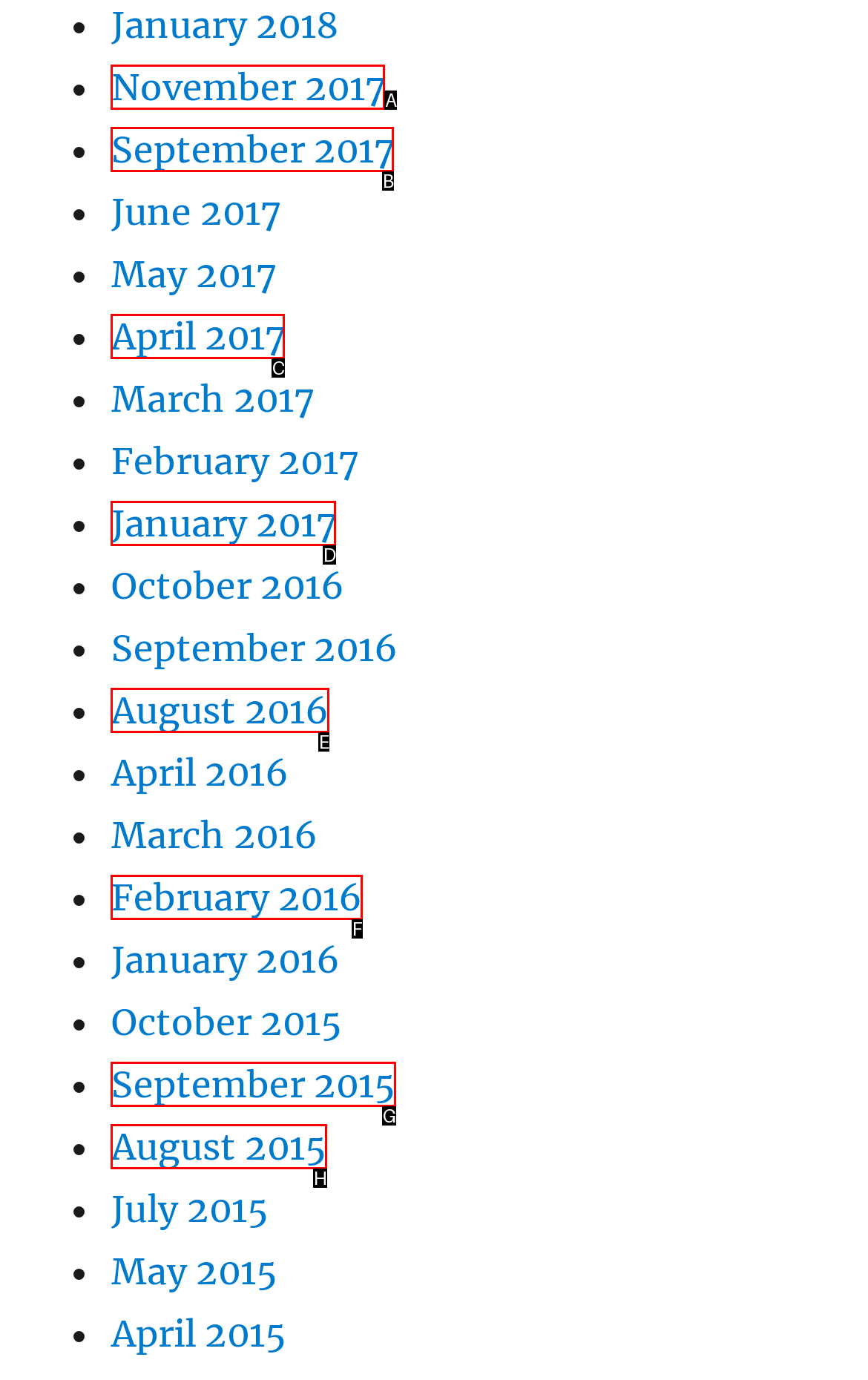Select the correct option based on the description: April 2017
Answer directly with the option’s letter.

C